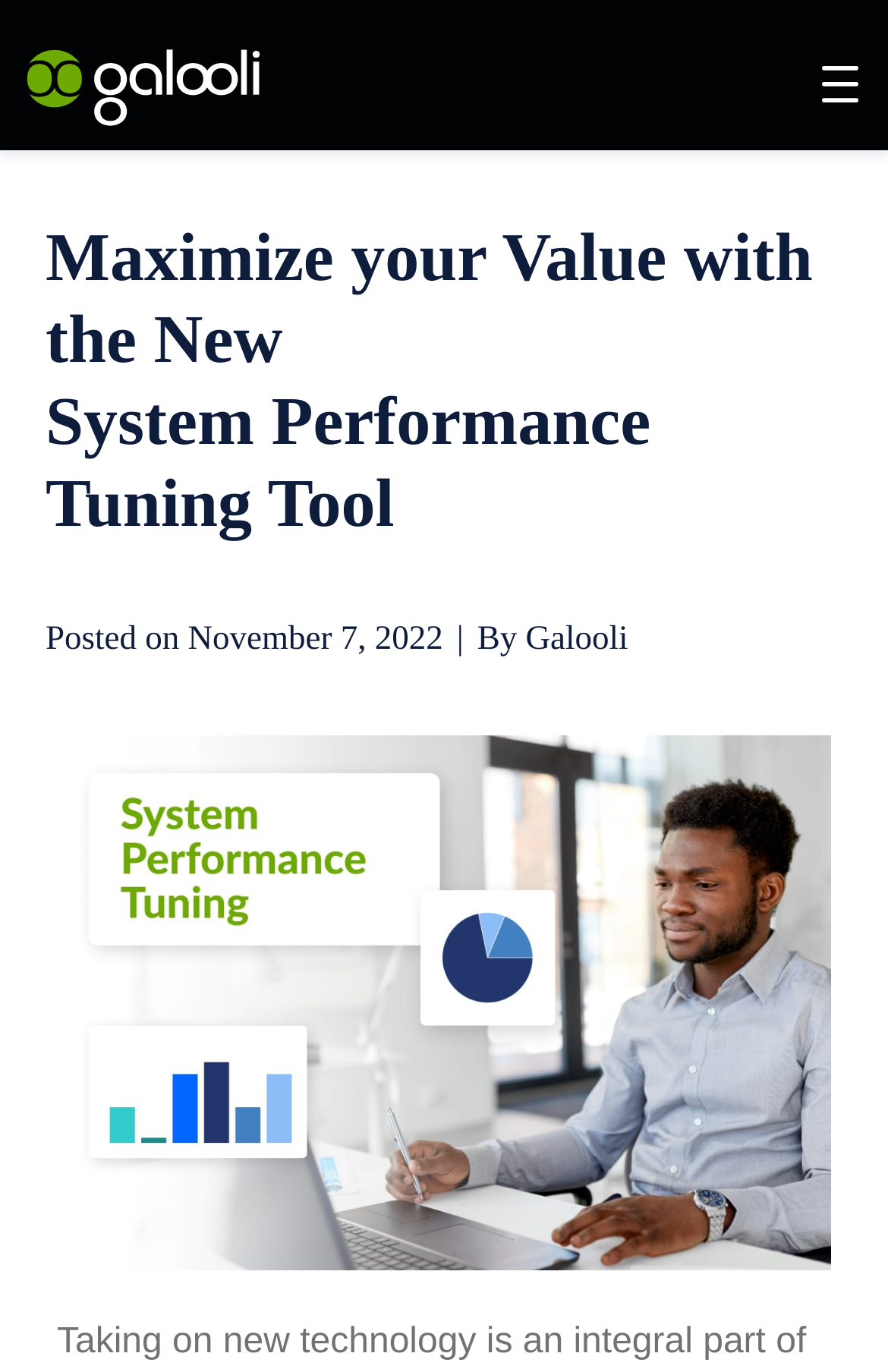Given the element description: "name="toggle"", predict the bounding box coordinates of the UI element it refers to, using four float numbers between 0 and 1, i.e., [left, top, right, bottom].

[0.926, 0.048, 0.967, 0.074]